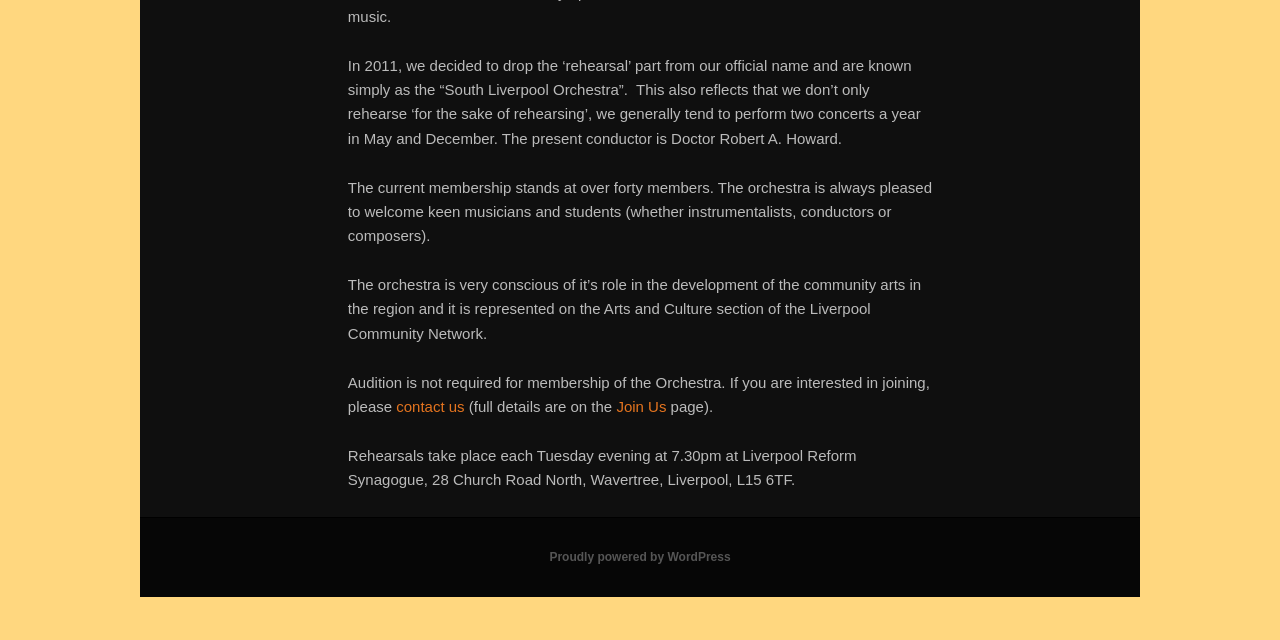Locate the UI element described by Proudly powered by WordPress and provide its bounding box coordinates. Use the format (top-left x, top-left y, bottom-right x, bottom-right y) with all values as floating point numbers between 0 and 1.

[0.429, 0.86, 0.571, 0.882]